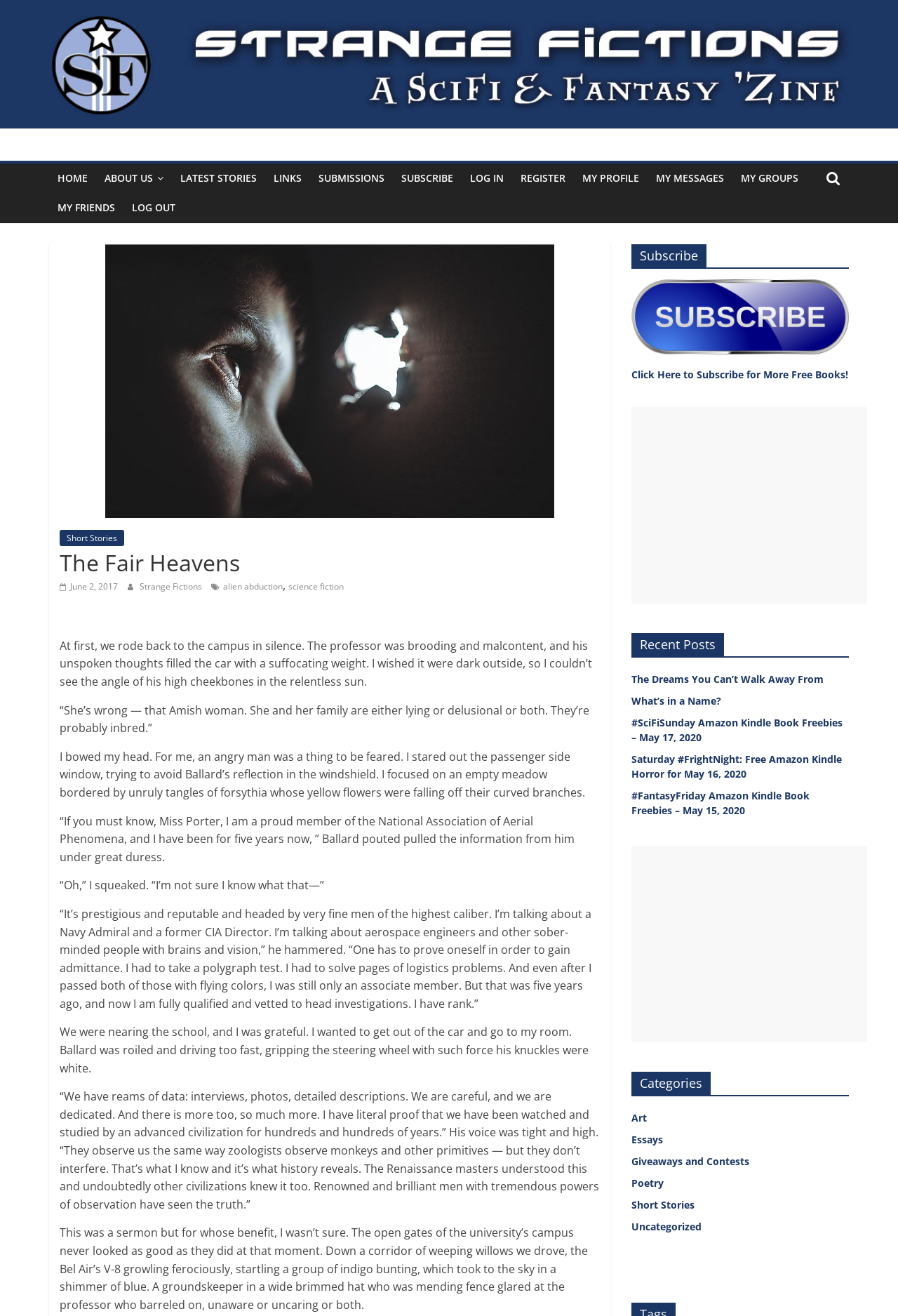Locate the bounding box coordinates of the clickable region necessary to complete the following instruction: "Click on the HOME link". Provide the coordinates in the format of four float numbers between 0 and 1, i.e., [left, top, right, bottom].

[0.055, 0.124, 0.107, 0.147]